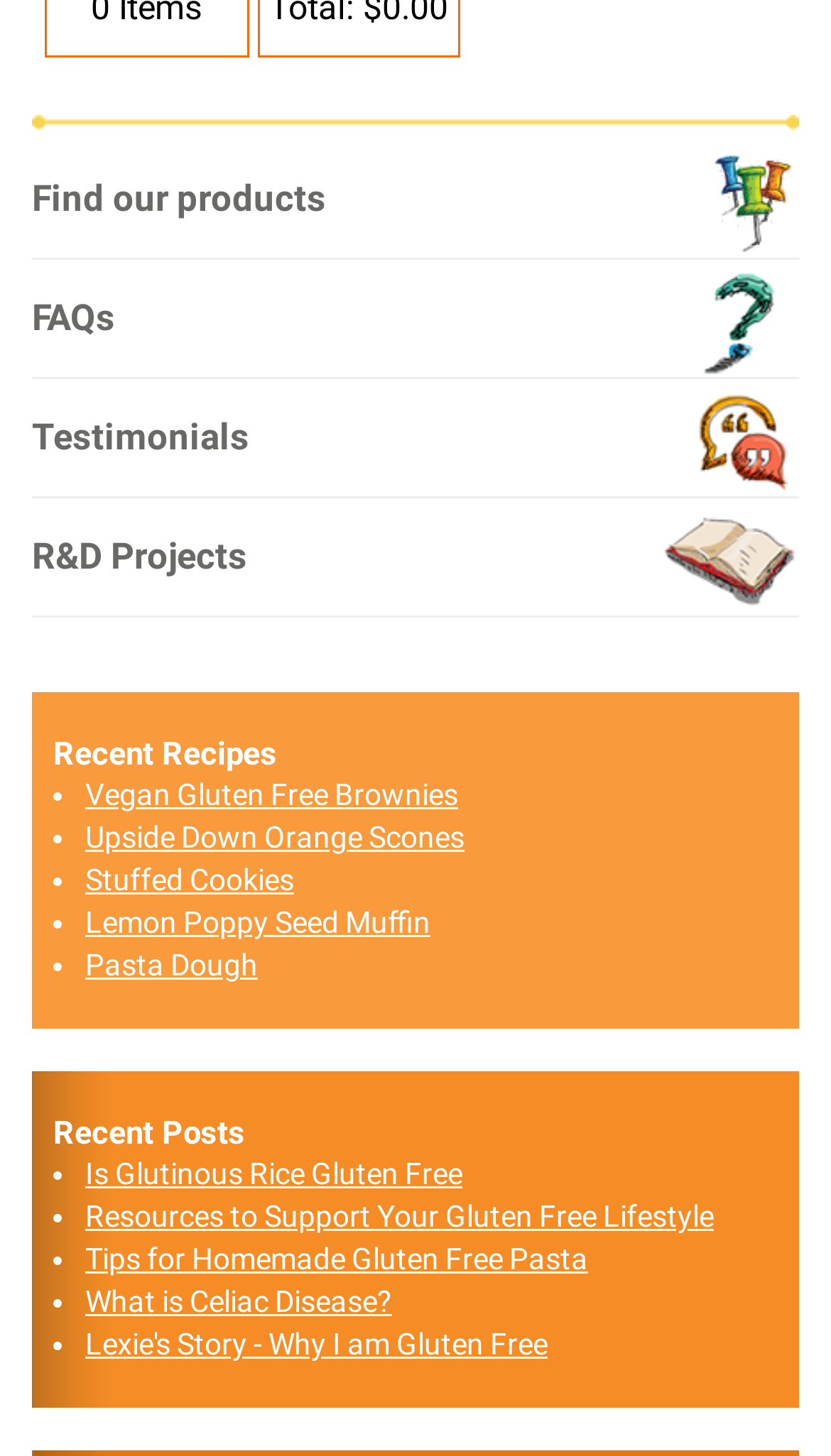Specify the bounding box coordinates of the region I need to click to perform the following instruction: "Visit the 'Reptile Care' page". The coordinates must be four float numbers in the range of 0 to 1, i.e., [left, top, right, bottom].

None